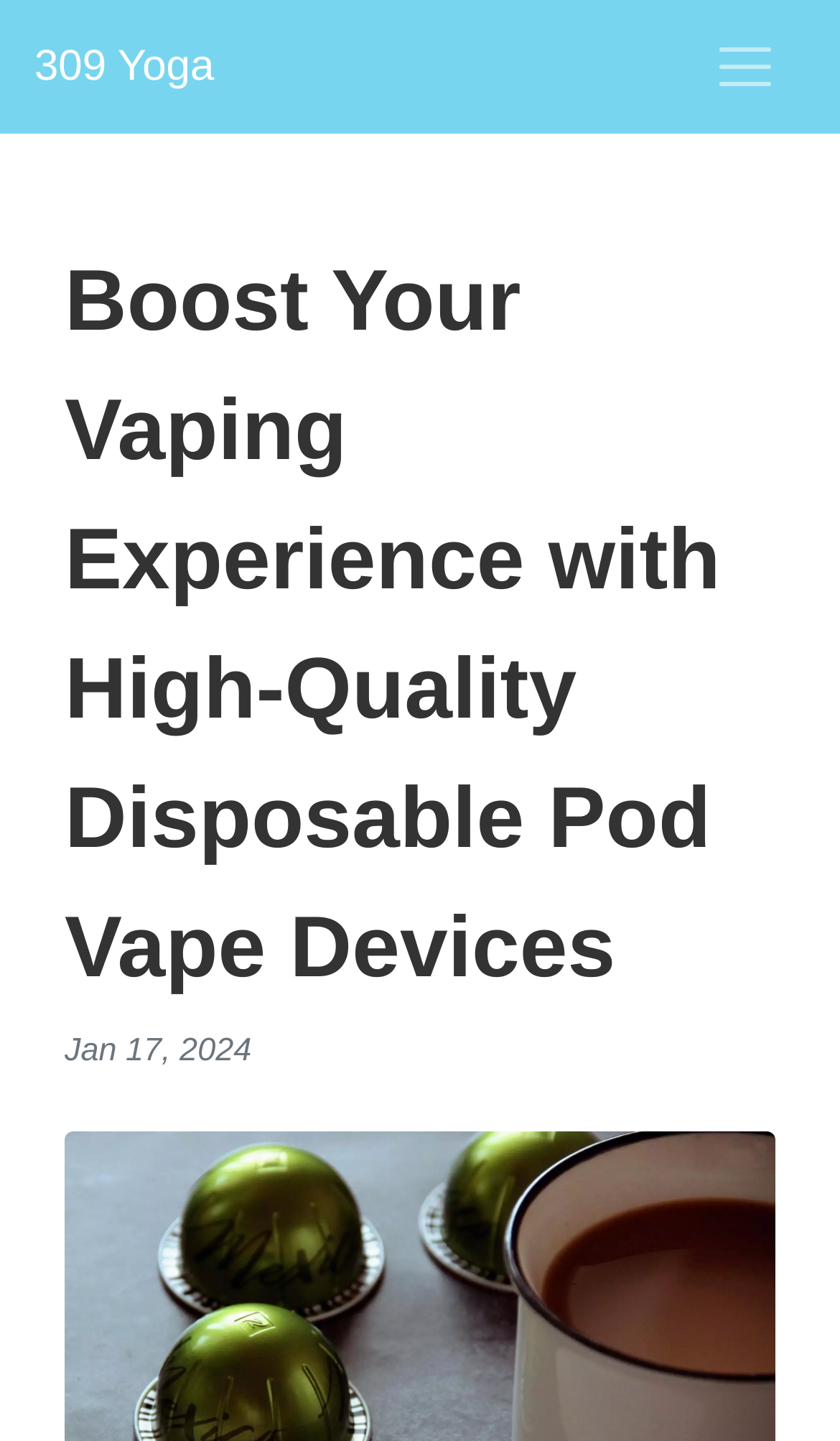Please determine the bounding box coordinates for the UI element described as: "aria-label="Toggle navigation"".

[0.815, 0.016, 0.959, 0.076]